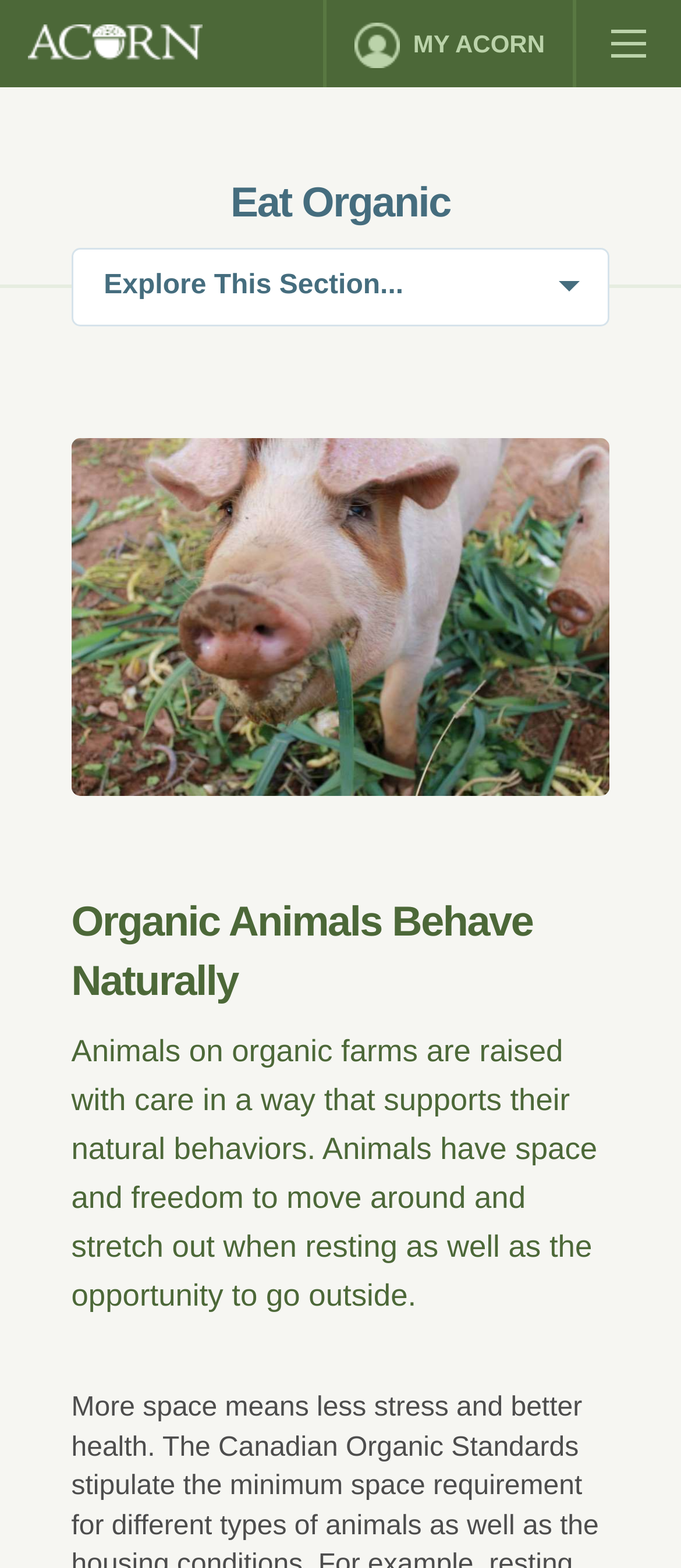Determine the bounding box for the UI element as described: "Explore This Section...". The coordinates should be represented as four float numbers between 0 and 1, formatted as [left, top, right, bottom].

[0.107, 0.159, 0.893, 0.207]